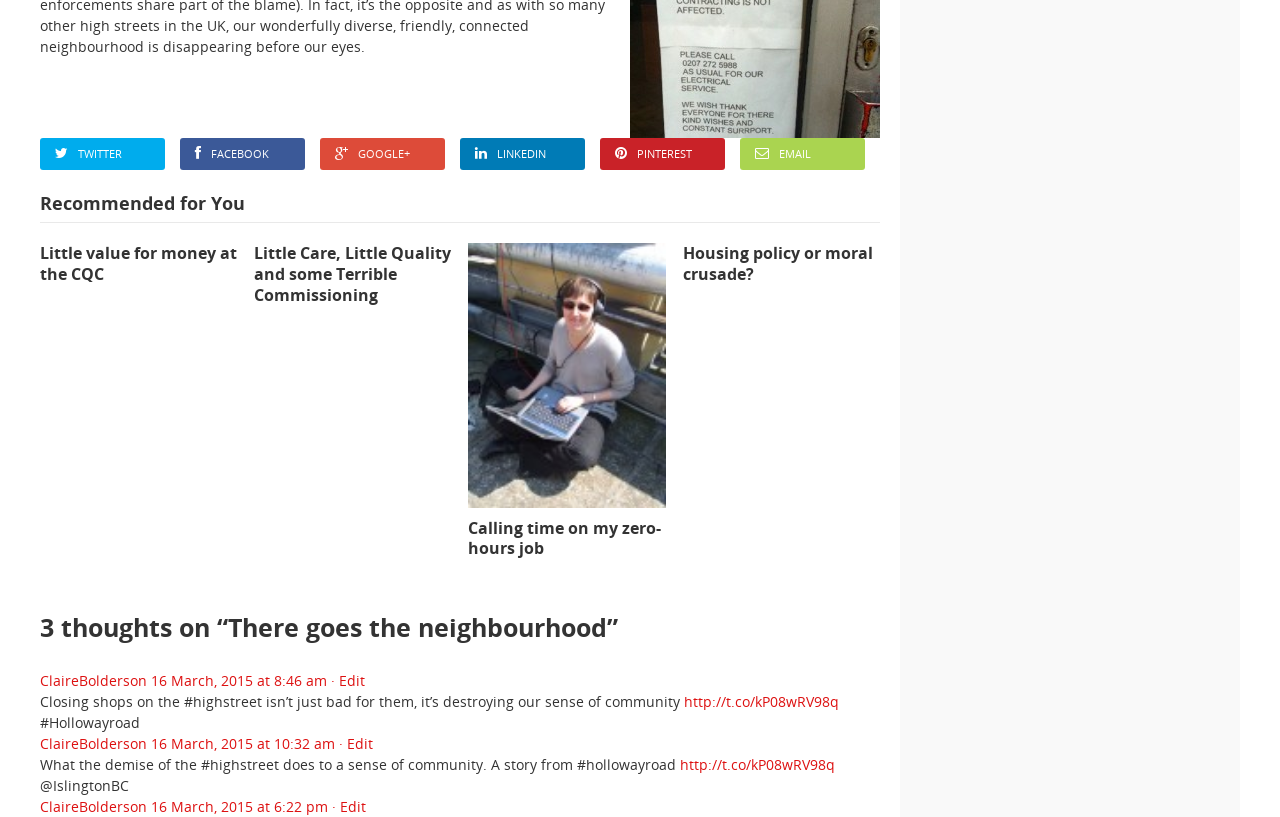What is the title of the first recommended article?
Ensure your answer is thorough and detailed.

I looked at the first recommended article section and found the title 'Little value for money at the CQC'.